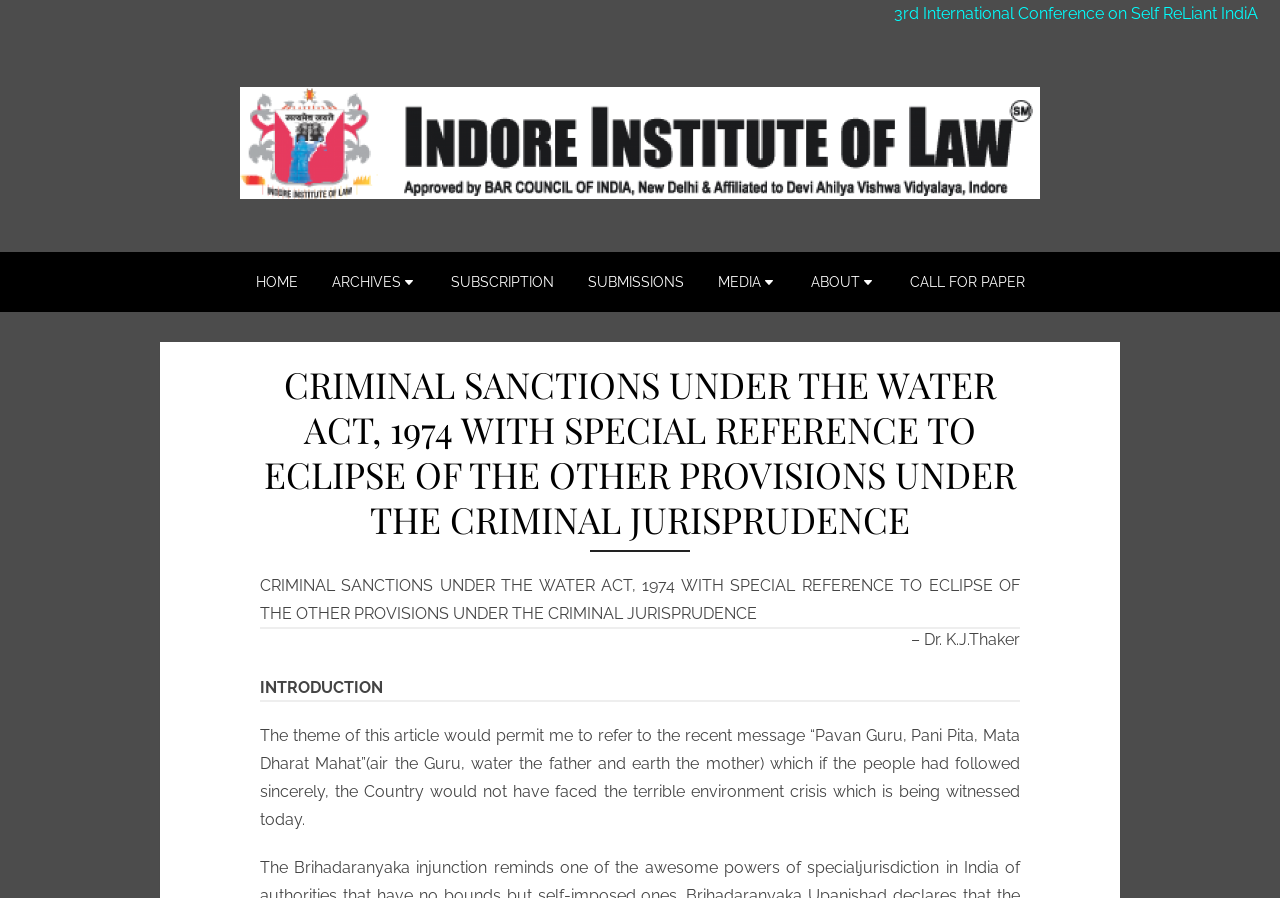Who is the author of the article?
Make sure to answer the question with a detailed and comprehensive explanation.

I found the answer by looking at the static text element with the author's name, which is '– Dr. K.J.Thaker'.